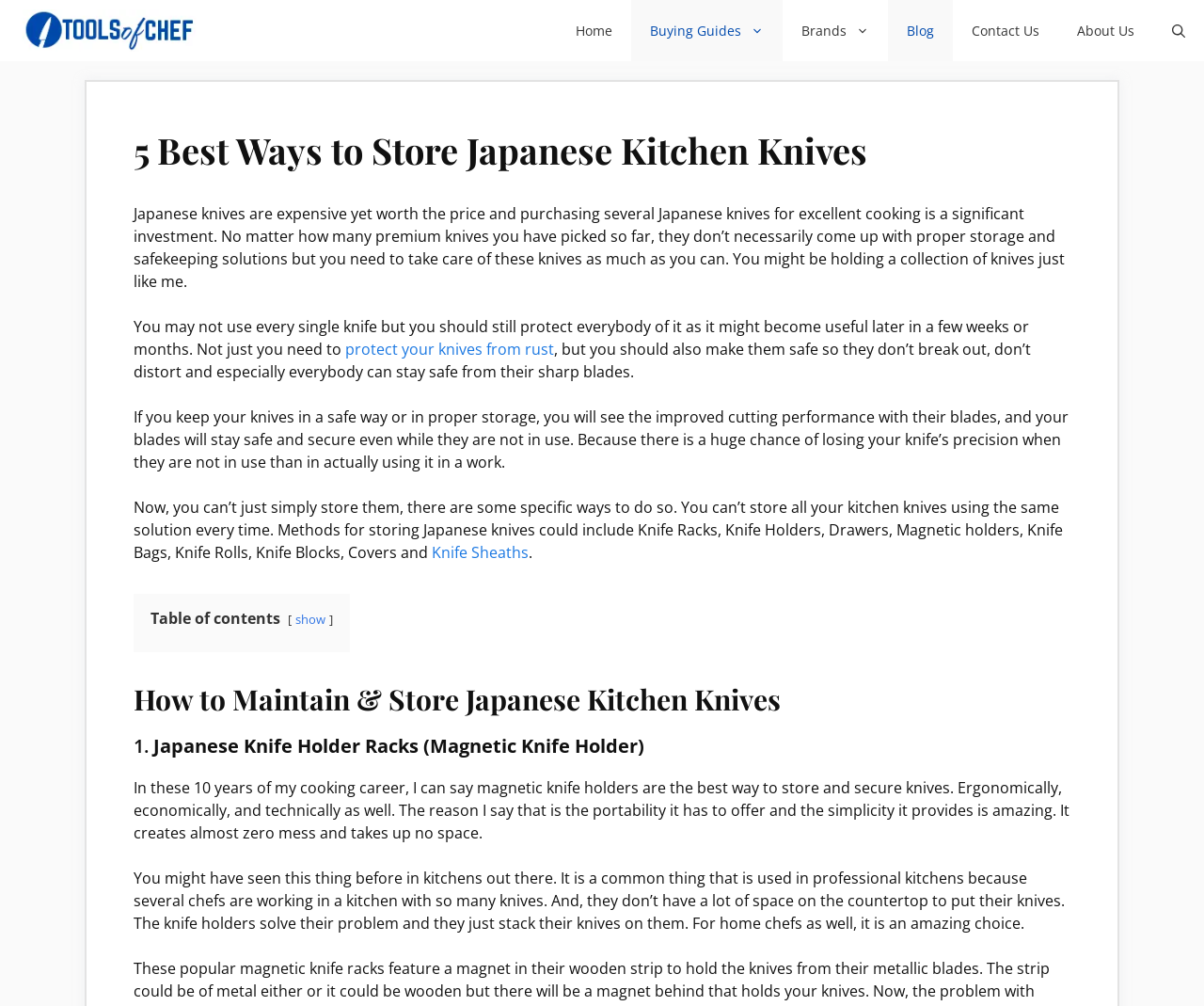Identify the bounding box of the HTML element described as: "root canals".

None